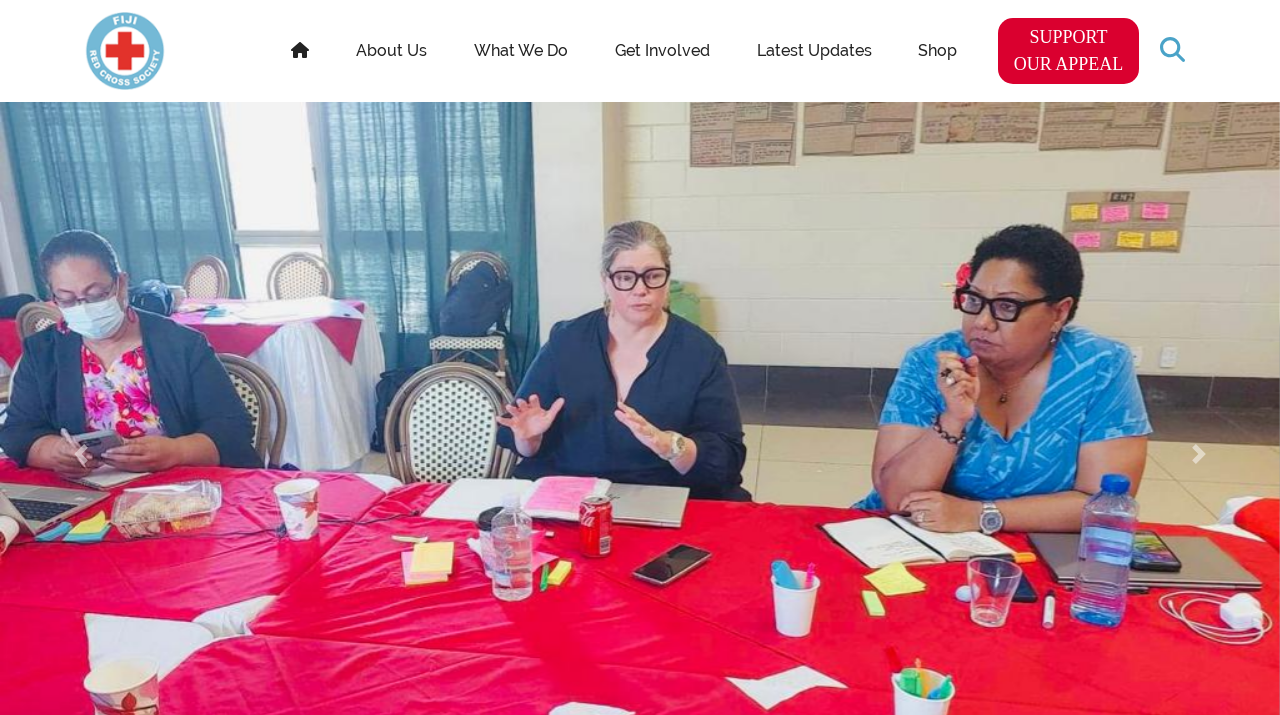Please locate the bounding box coordinates of the element that should be clicked to complete the given instruction: "support the appeal".

[0.779, 0.025, 0.89, 0.117]